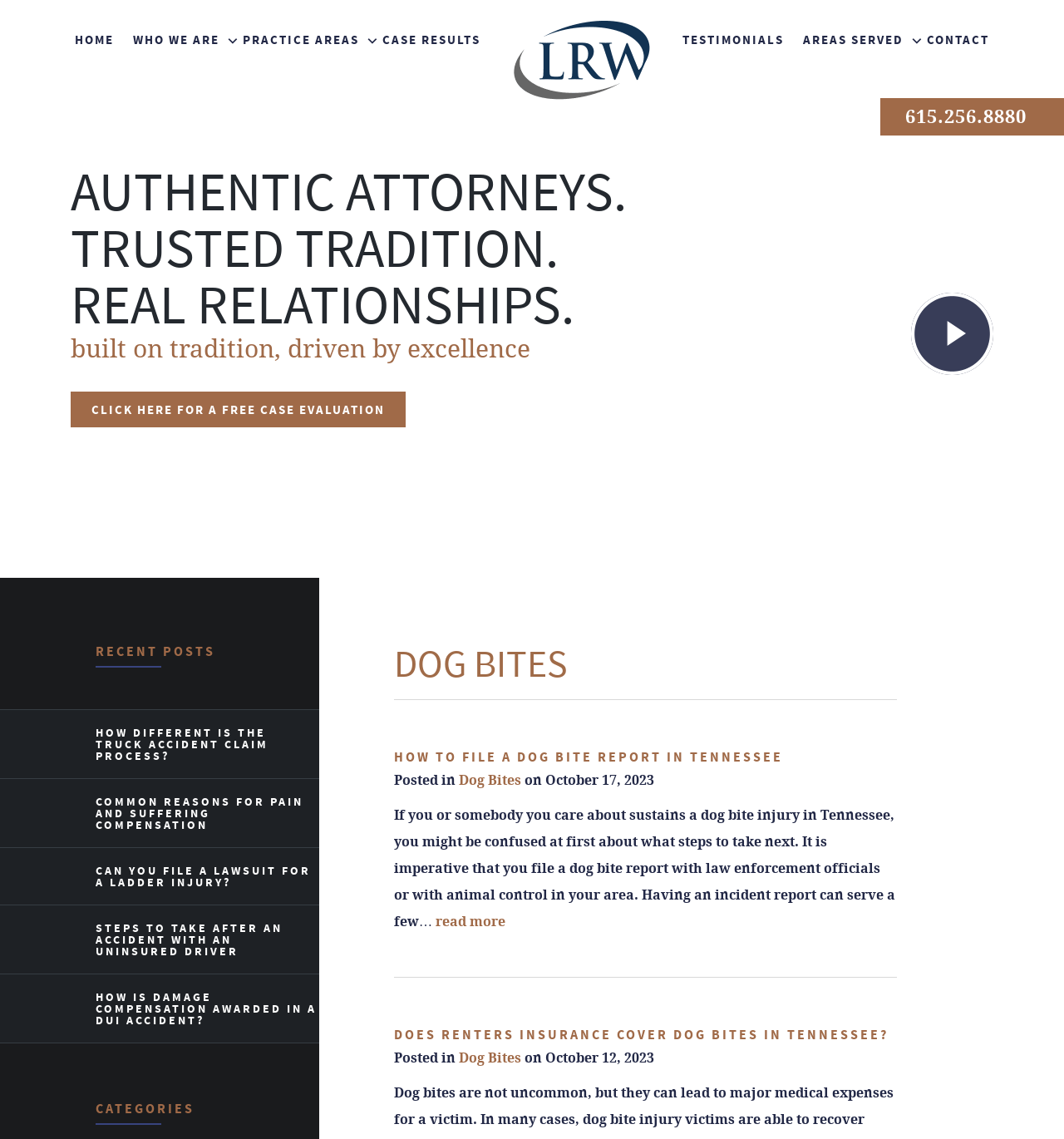Respond to the question below with a concise word or phrase:
How many recent posts are displayed?

5